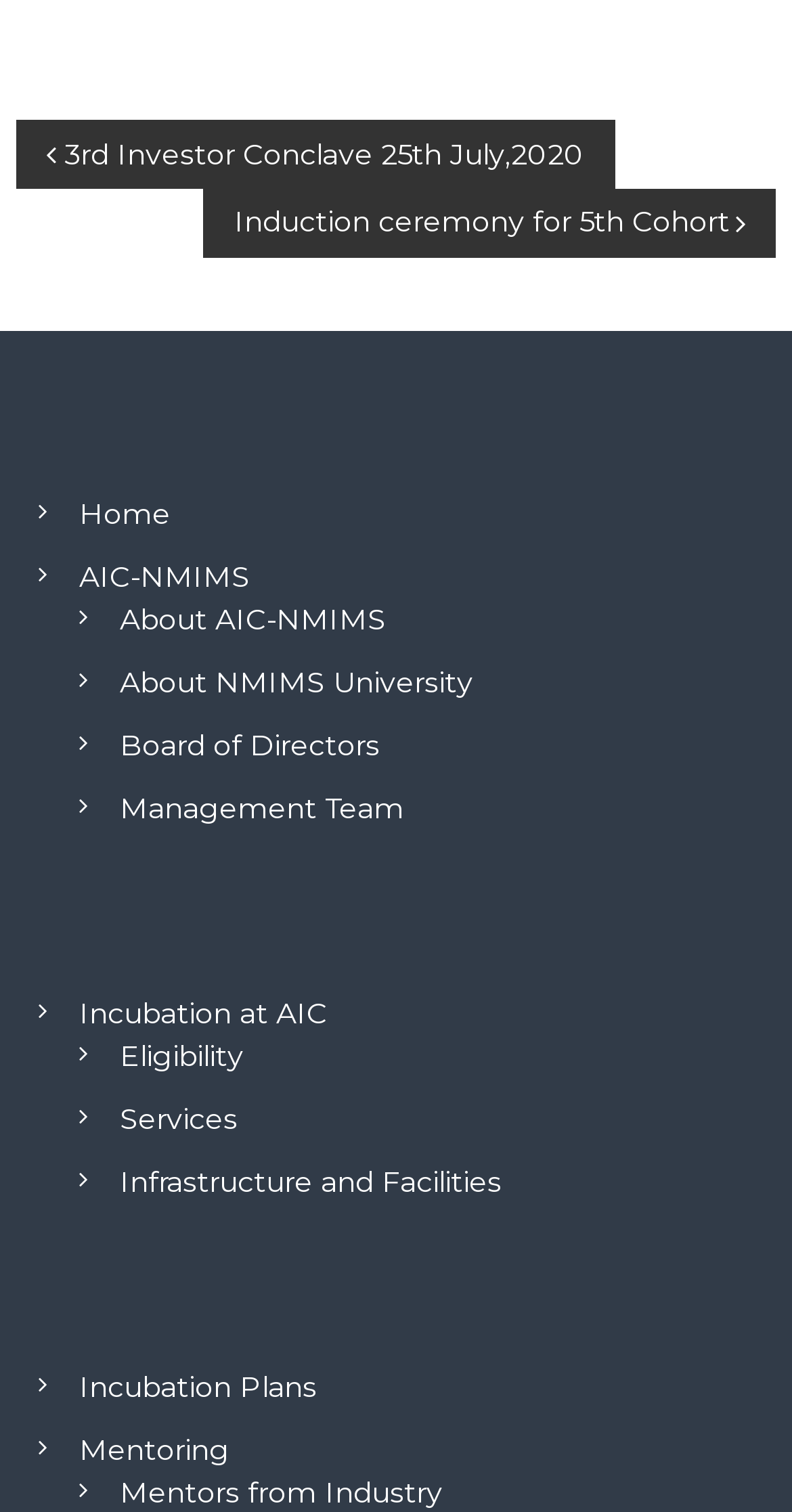Identify the bounding box coordinates of the section that should be clicked to achieve the task described: "Learn about AIC-NMIMS".

[0.1, 0.37, 0.315, 0.394]